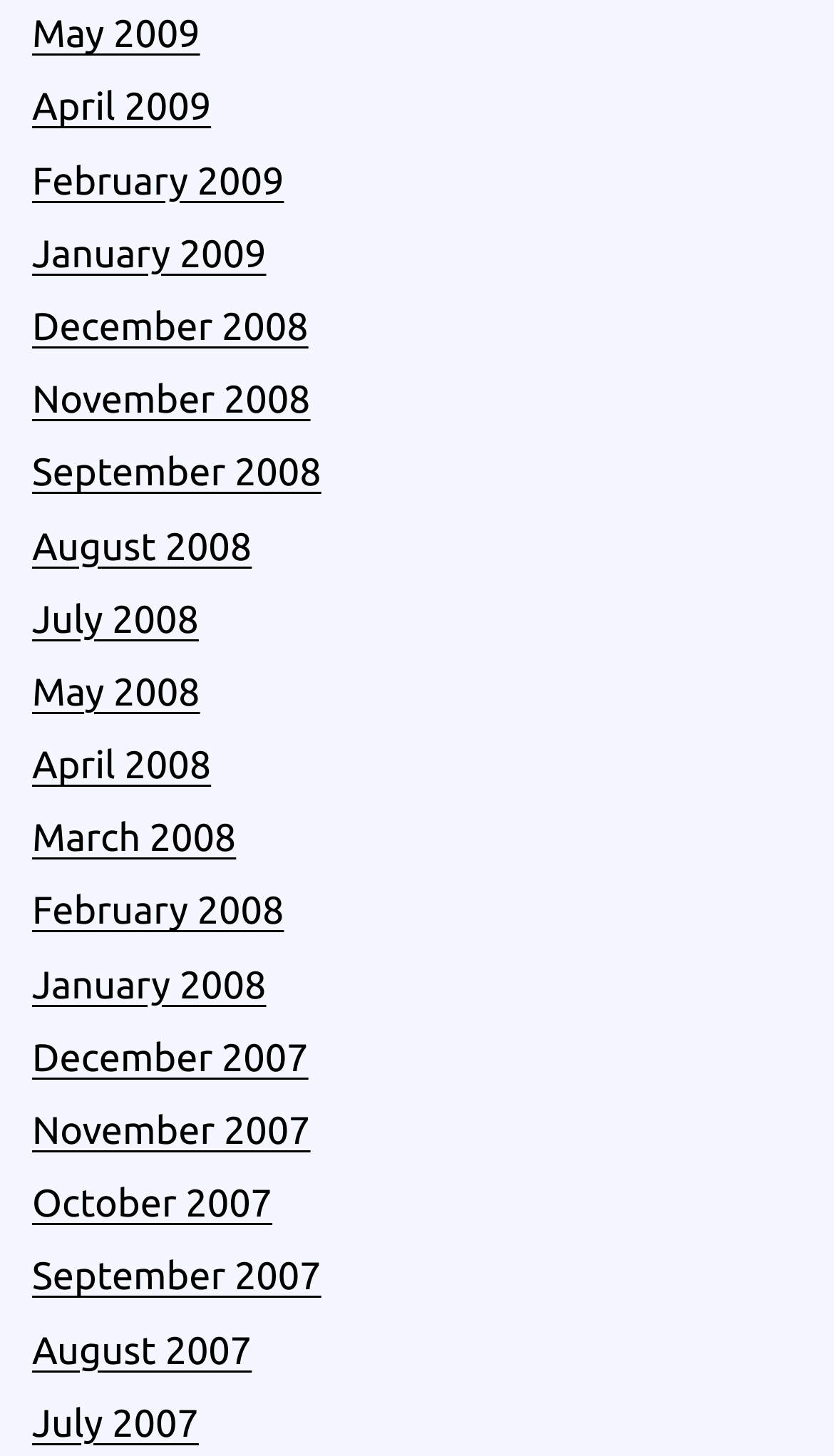What is the earliest month available on this webpage?
Please provide a comprehensive answer based on the details in the screenshot.

I looked at the links on the webpage and found that the earliest month available is July 2007, which is the last link on the webpage.